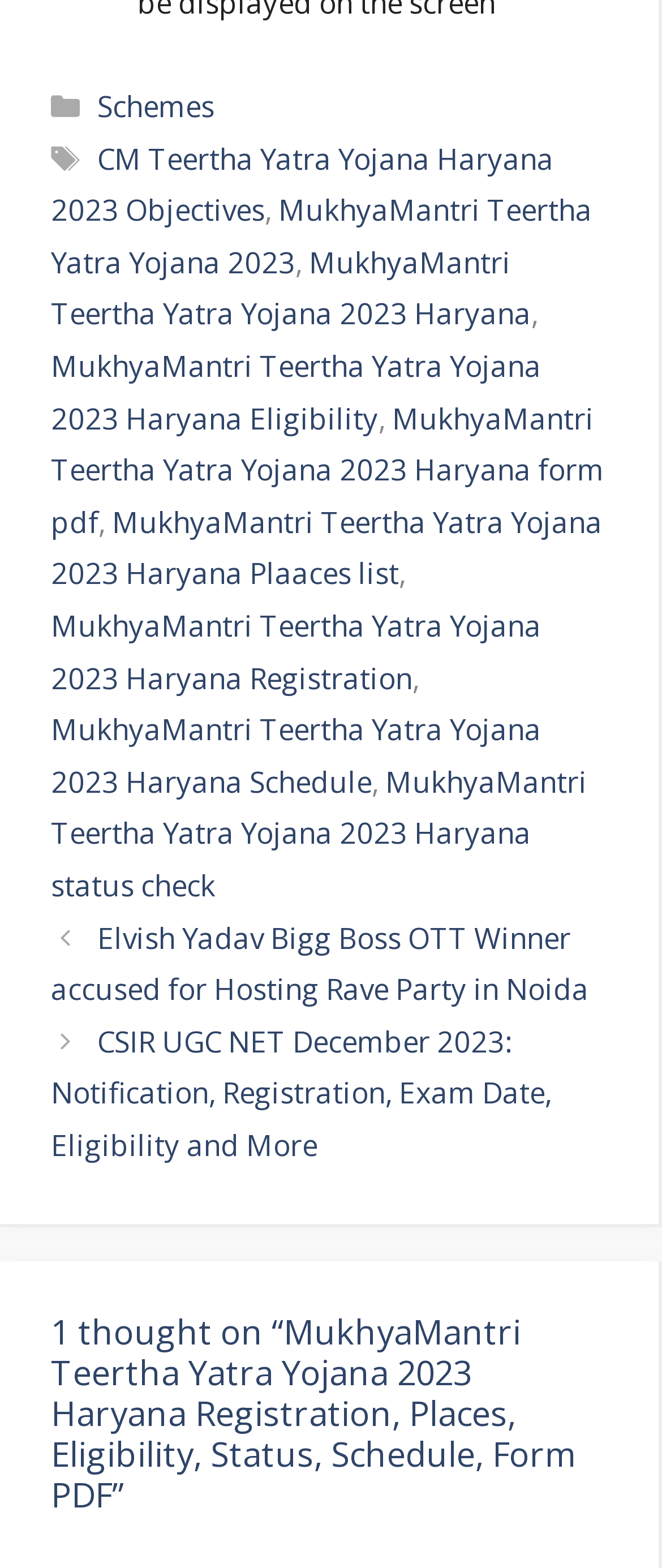Given the element description MukhyaMantri Teertha Yatra Yojana 2023, specify the bounding box coordinates of the corresponding UI element in the format (top-left x, top-left y, bottom-right x, bottom-right y). All values must be between 0 and 1.

[0.077, 0.122, 0.895, 0.18]